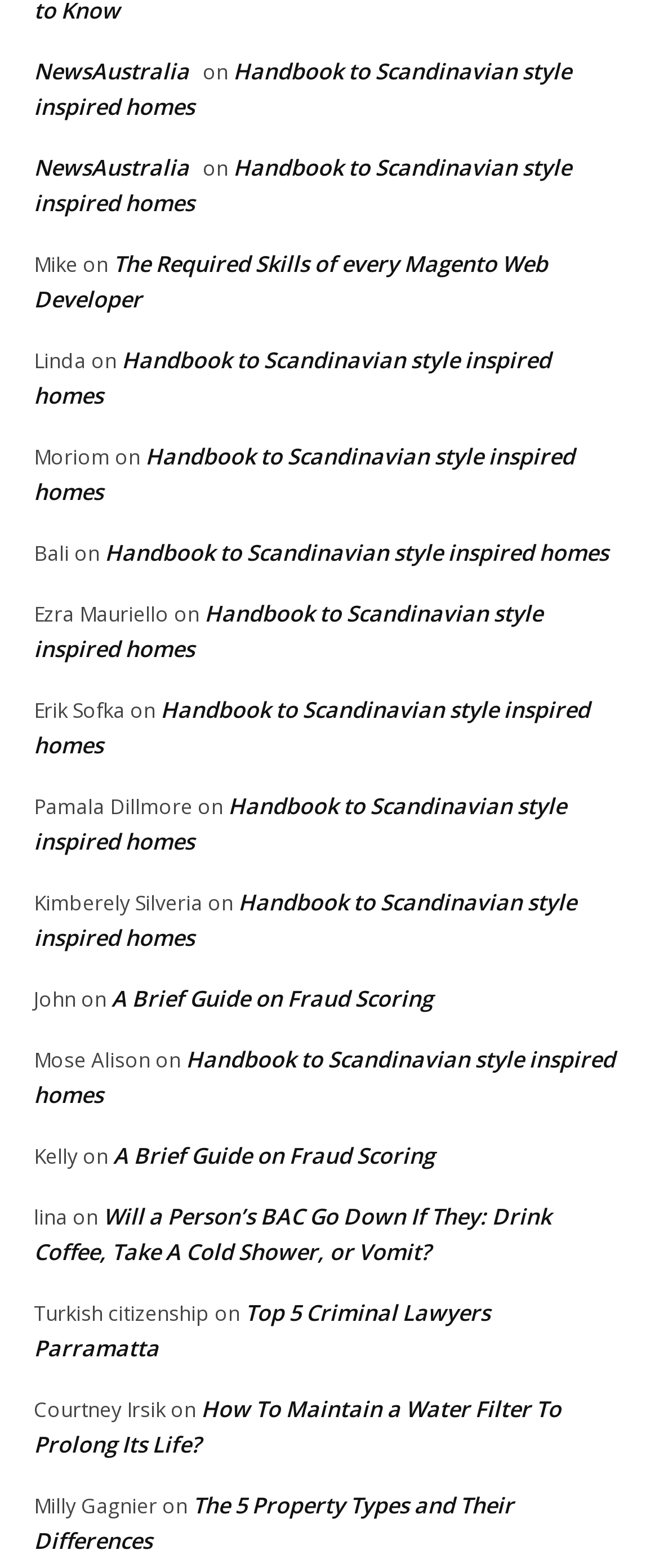Provide your answer in a single word or phrase: 
What is the longest link text on the webpage?

Will a Person’s BAC Go Down If They: Drink Coffee, Take A Cold Shower, or Vomit?